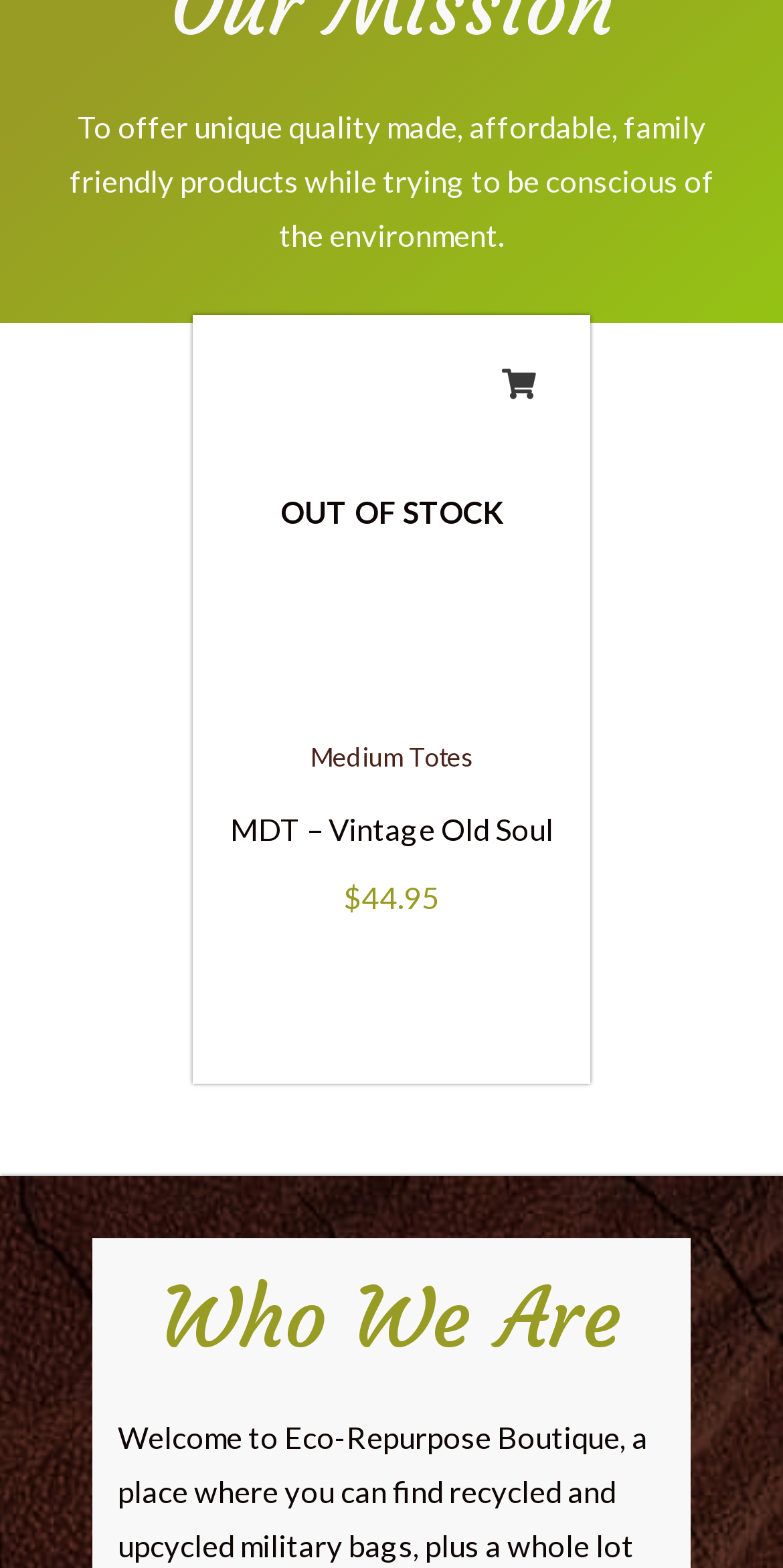What is the price of the 'Always Be Yourself' tote?
Give a comprehensive and detailed explanation for the question.

The price of the 'Always Be Yourself' tote is $44.95, as indicated by the static text next to the product name.